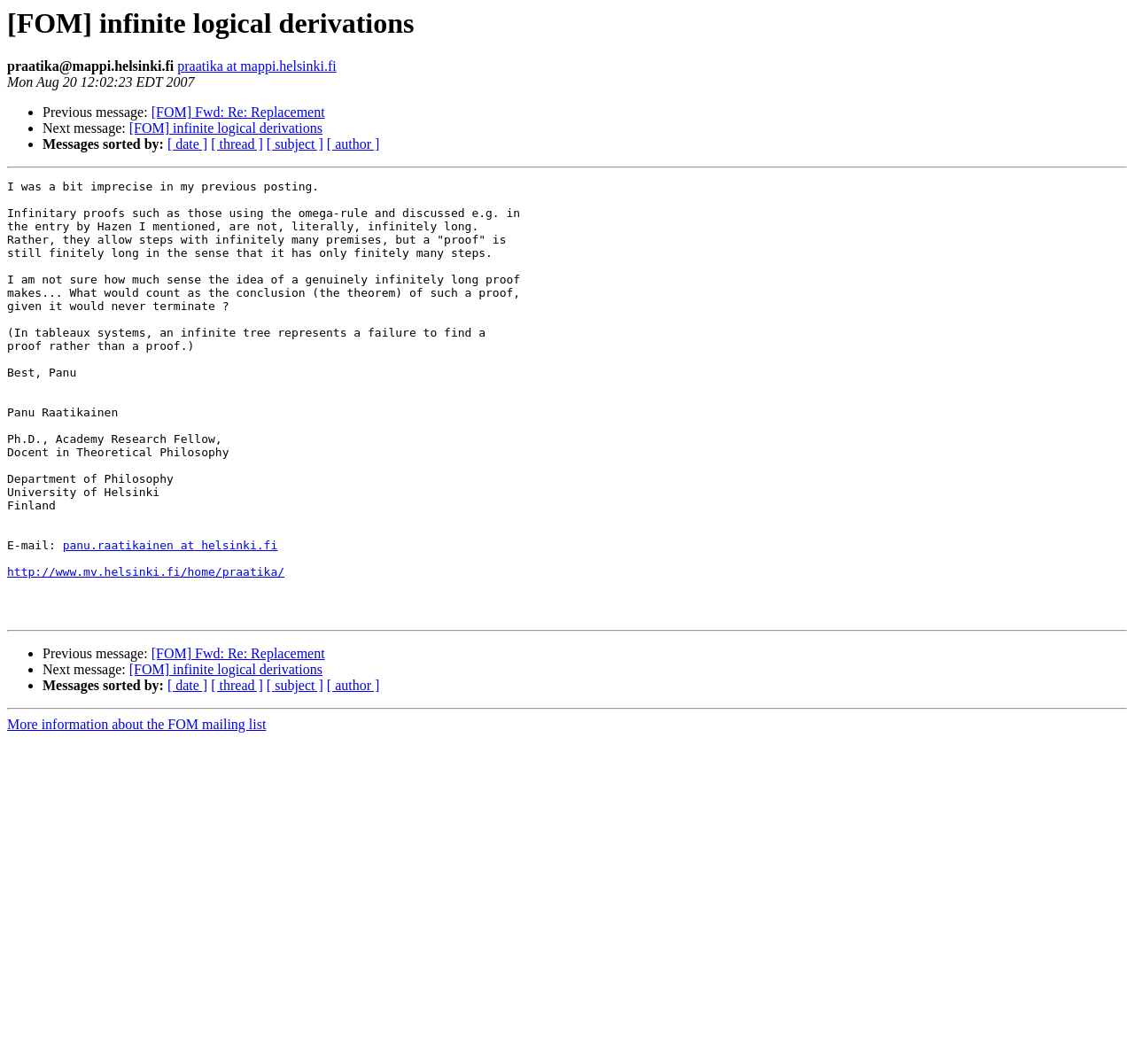Locate the bounding box coordinates of the element that should be clicked to fulfill the instruction: "Sort messages by author".

[0.288, 0.129, 0.335, 0.143]